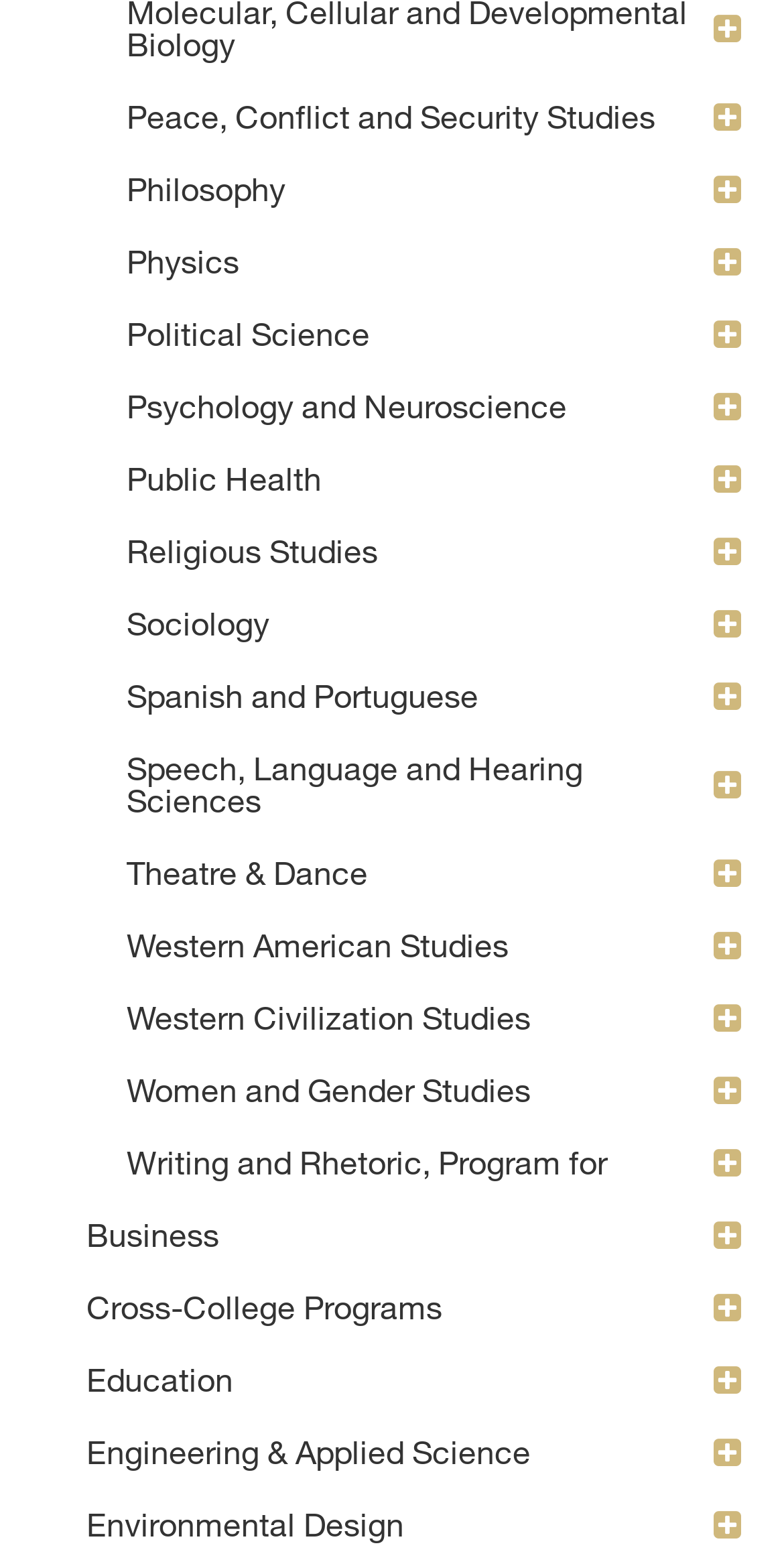Use the information in the screenshot to answer the question comprehensively: Is the 'Toggle Business' button expanded?

I checked the 'expanded' property of the 'Toggle Business' button and found that it is set to 'False', indicating that the button is not expanded.